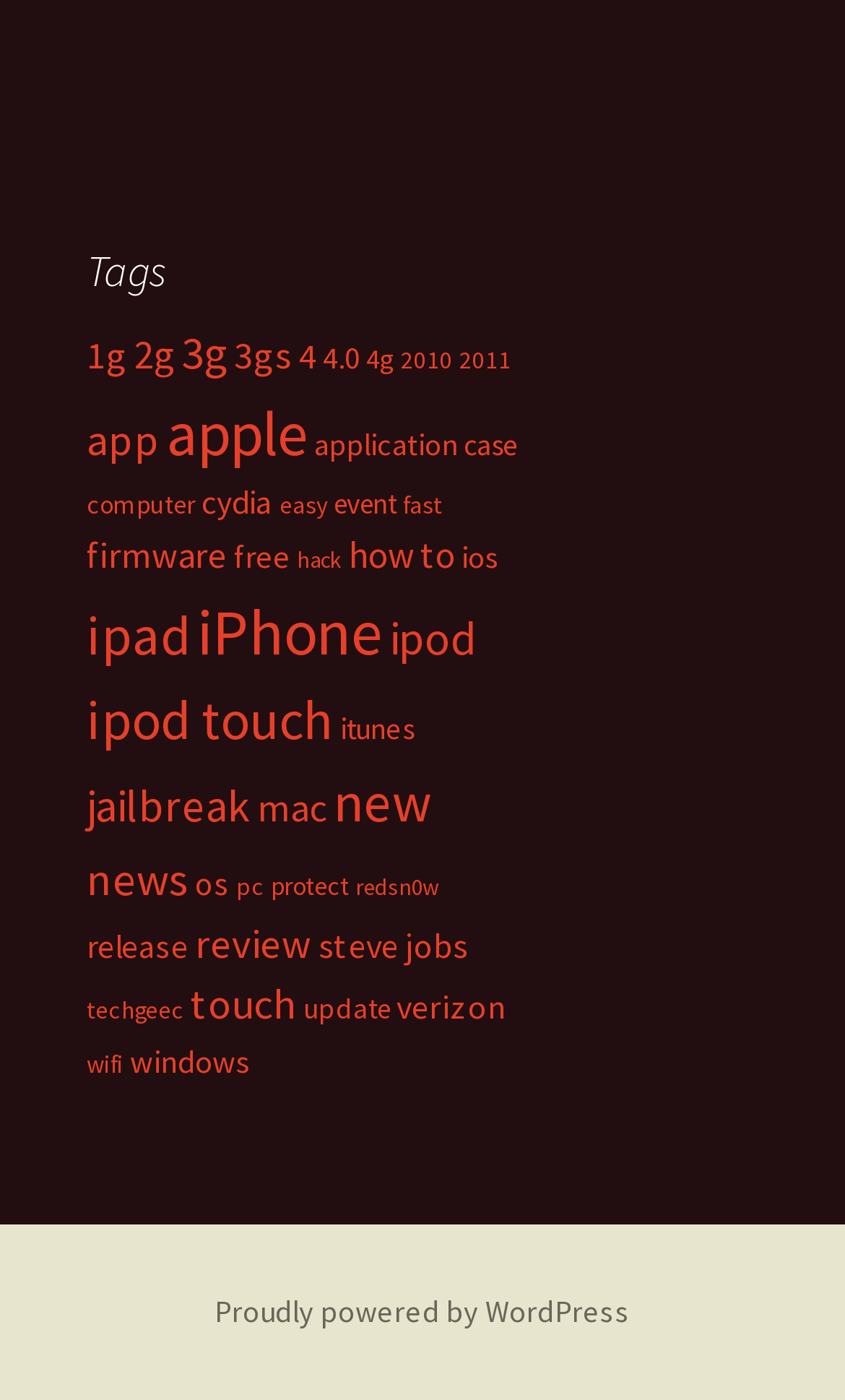What is the link related to iPhone?
Respond with a short answer, either a single word or a phrase, based on the image.

iPhone